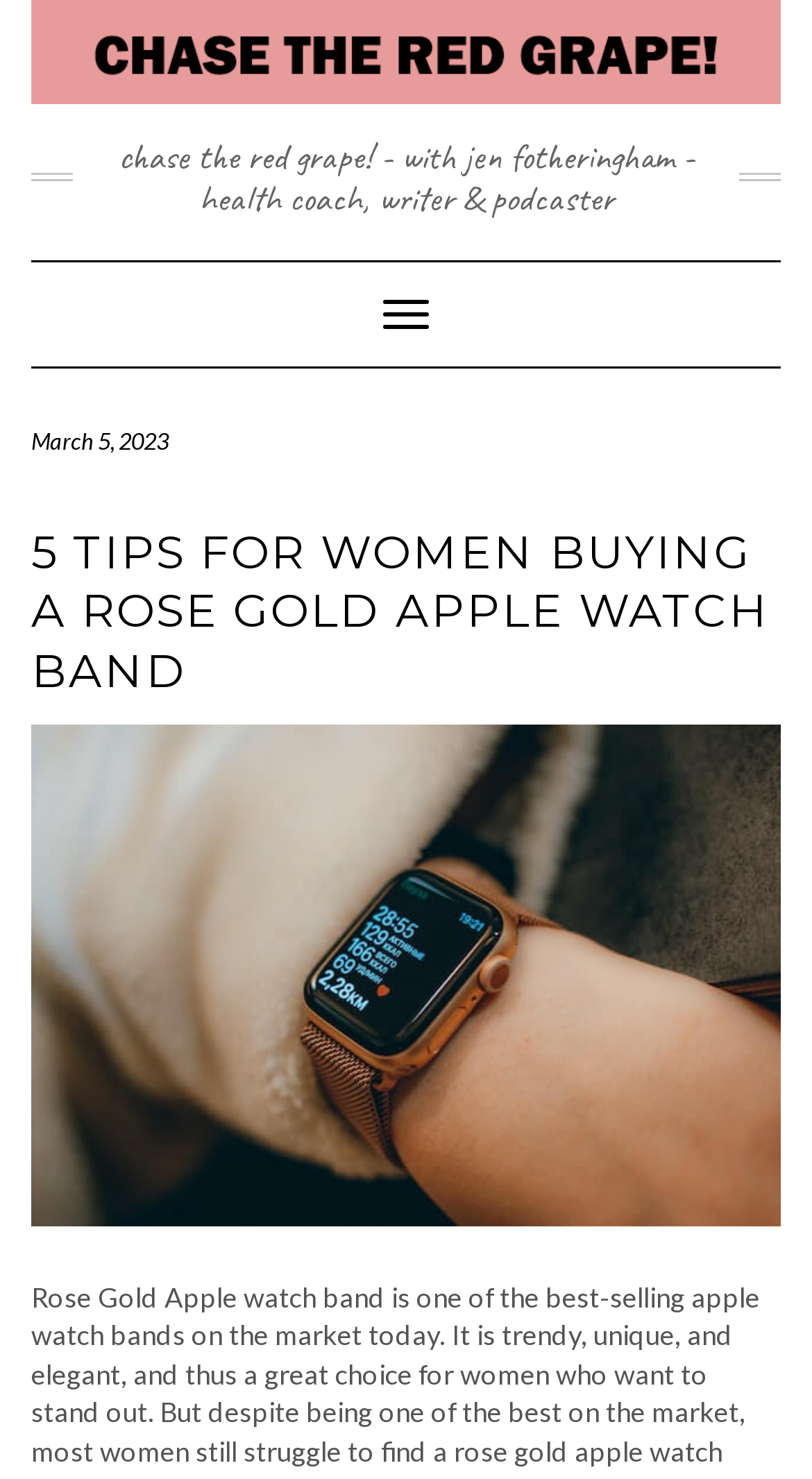What is the text of the webpage's headline?

5 TIPS FOR WOMEN BUYING A ROSE GOLD APPLE WATCH BAND